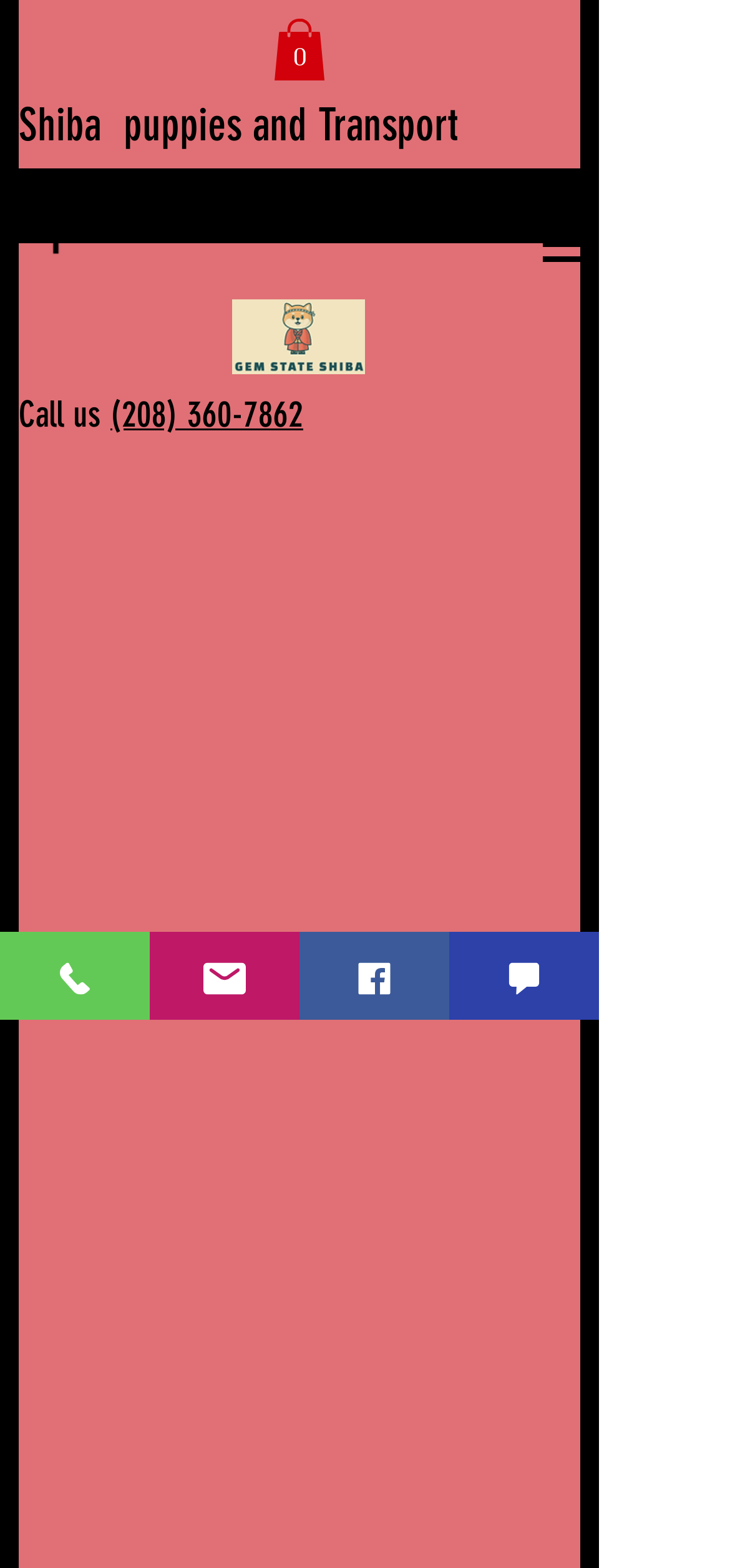What is the phone number to call?
Using the visual information, respond with a single word or phrase.

(208) 360-7862